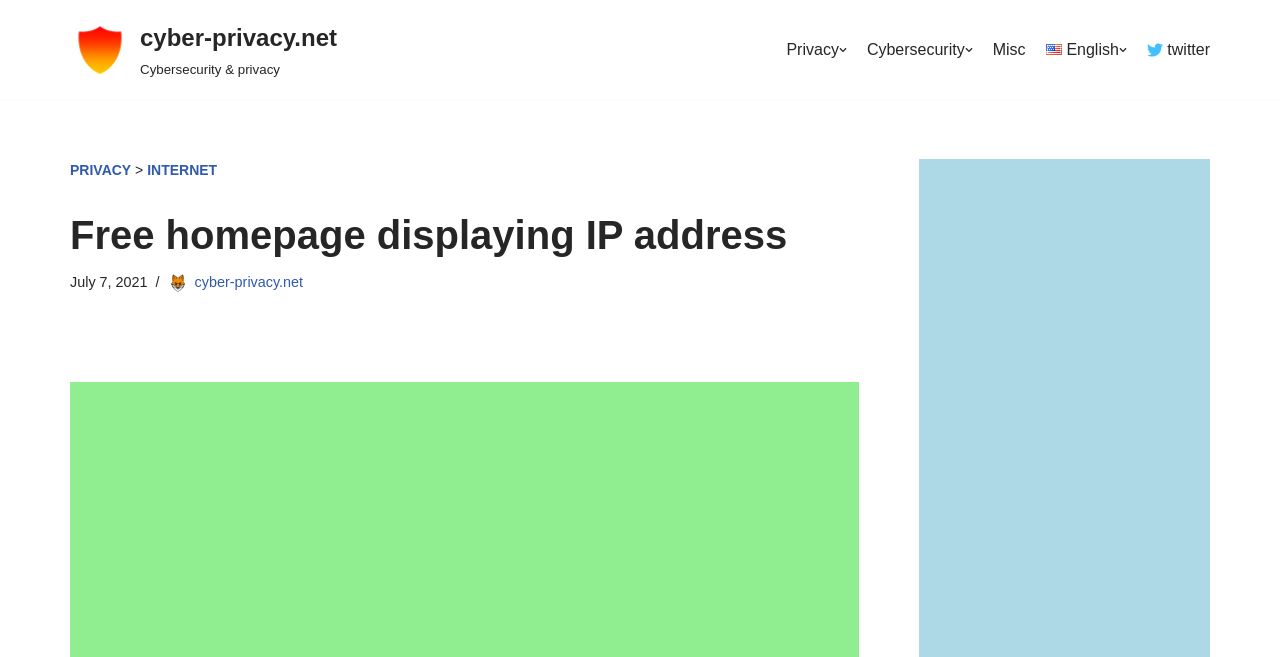Locate the bounding box coordinates of the clickable element to fulfill the following instruction: "Go to 'Cybersecurity' page". Provide the coordinates as four float numbers between 0 and 1 in the format [left, top, right, bottom].

[0.677, 0.056, 0.754, 0.095]